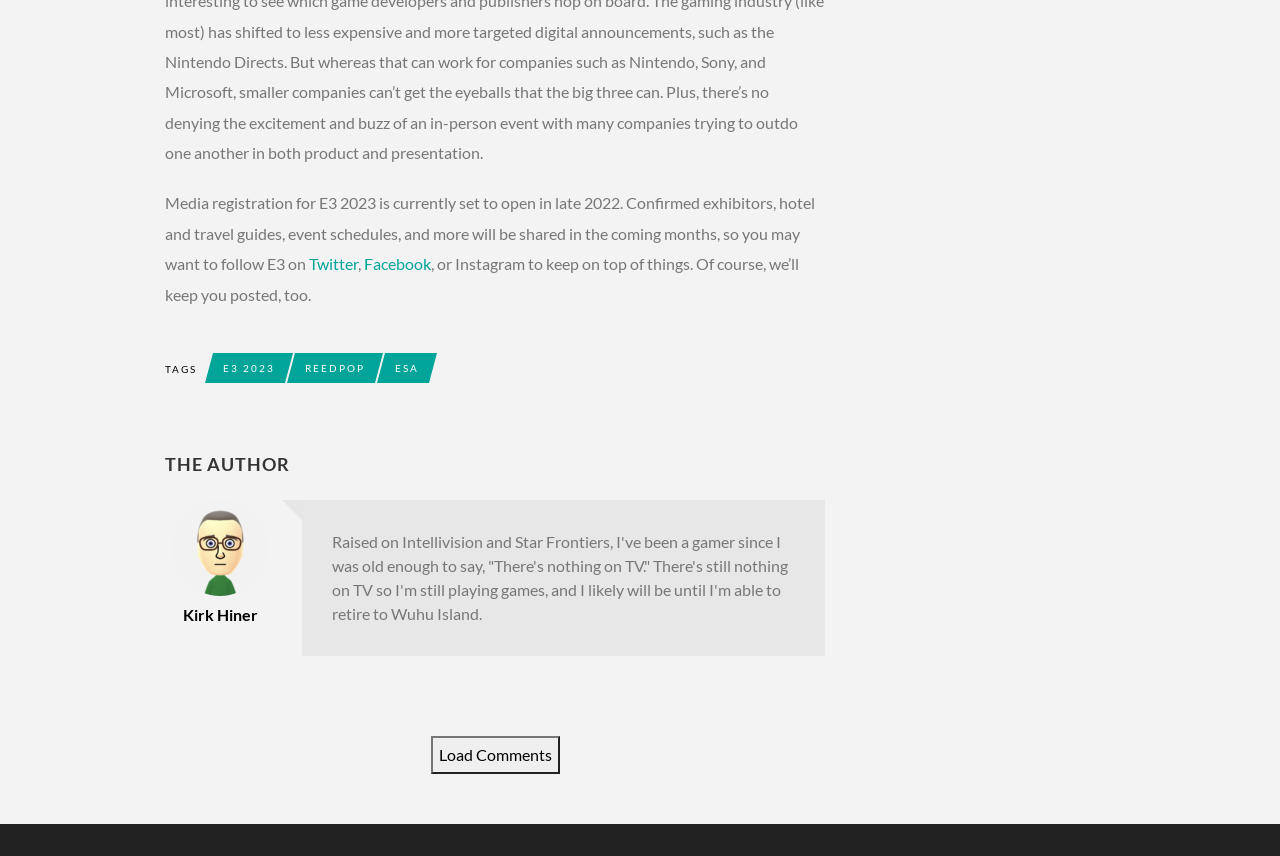What is the name of the event mentioned in the webpage?
Using the image, provide a detailed and thorough answer to the question.

The link 'E3 2023' is present in the webpage, and the static text at the top mentions 'Media registration for E3 2023', indicating that E3 2023 is the event being referred to.